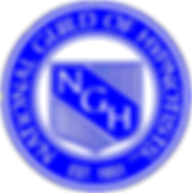What is the color of the NGH emblem?
Utilize the information in the image to give a detailed answer to the question.

According to the caption, the design of the NGH emblem features a circular blue seal, which implies that the color of the emblem is blue.